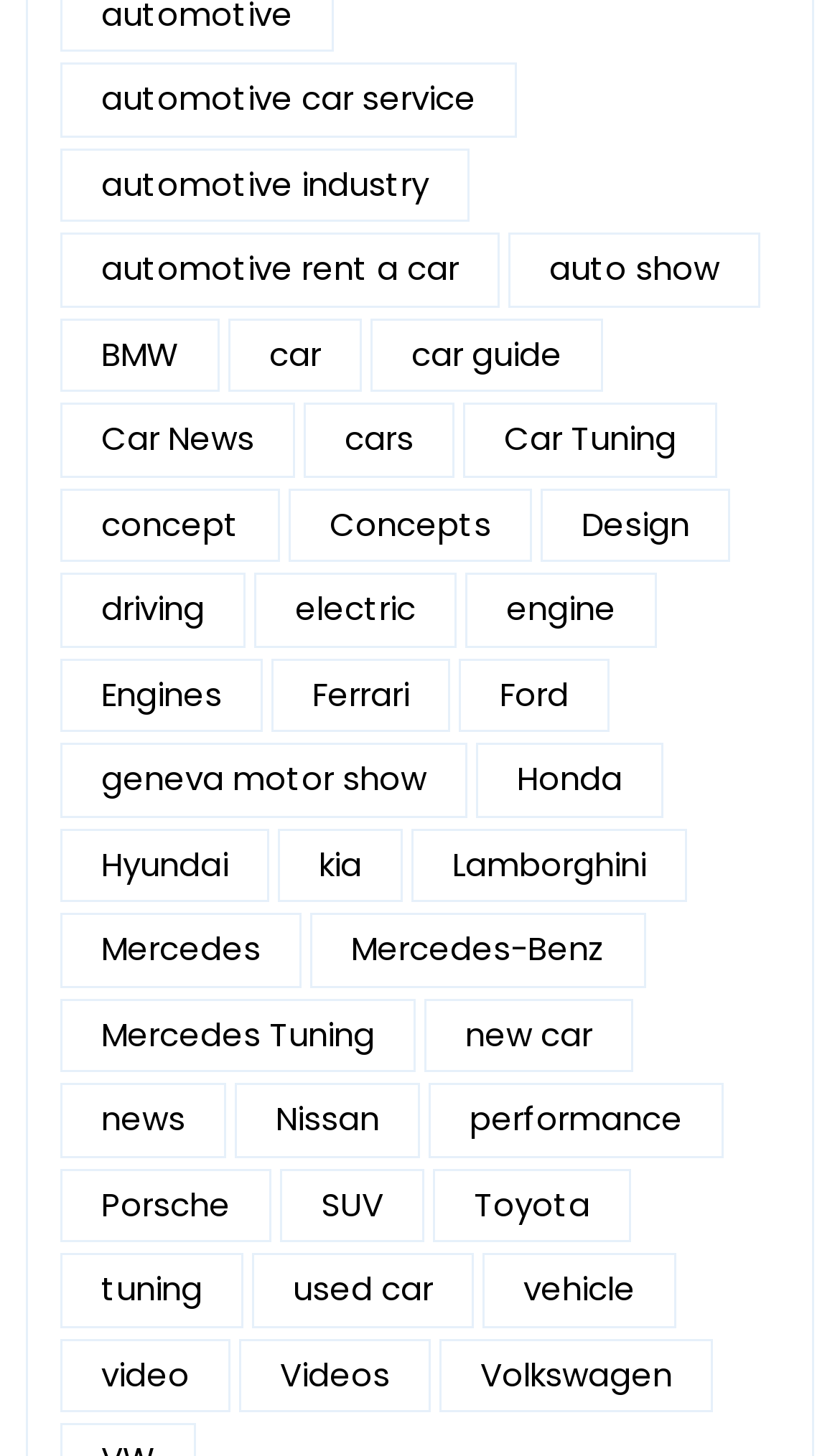What is the most popular car topic?
Based on the image, answer the question in a detailed manner.

I looked at the number of items associated with each link and found that 'tuning' has the most items, with 589 items.